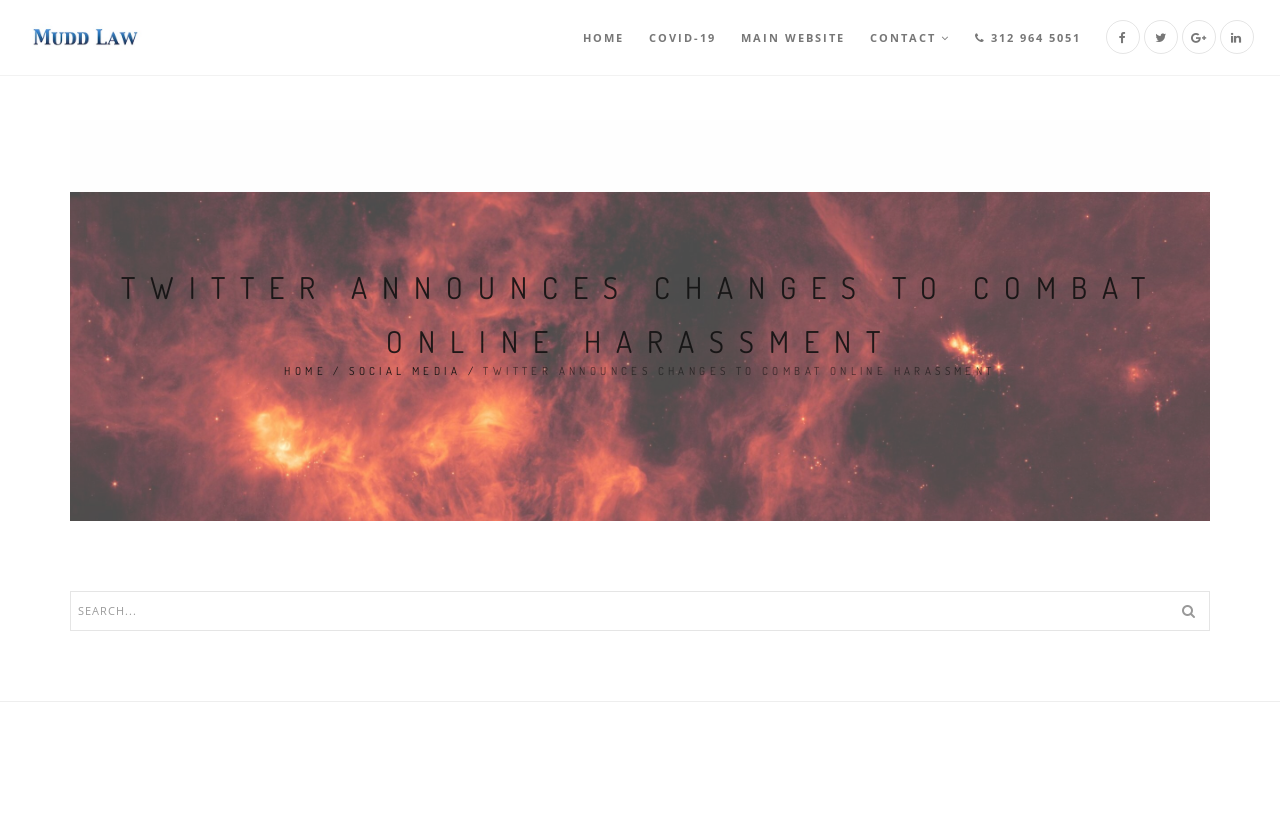Please specify the bounding box coordinates of the clickable region to carry out the following instruction: "Donate to MIUSA". The coordinates should be four float numbers between 0 and 1, in the format [left, top, right, bottom].

None